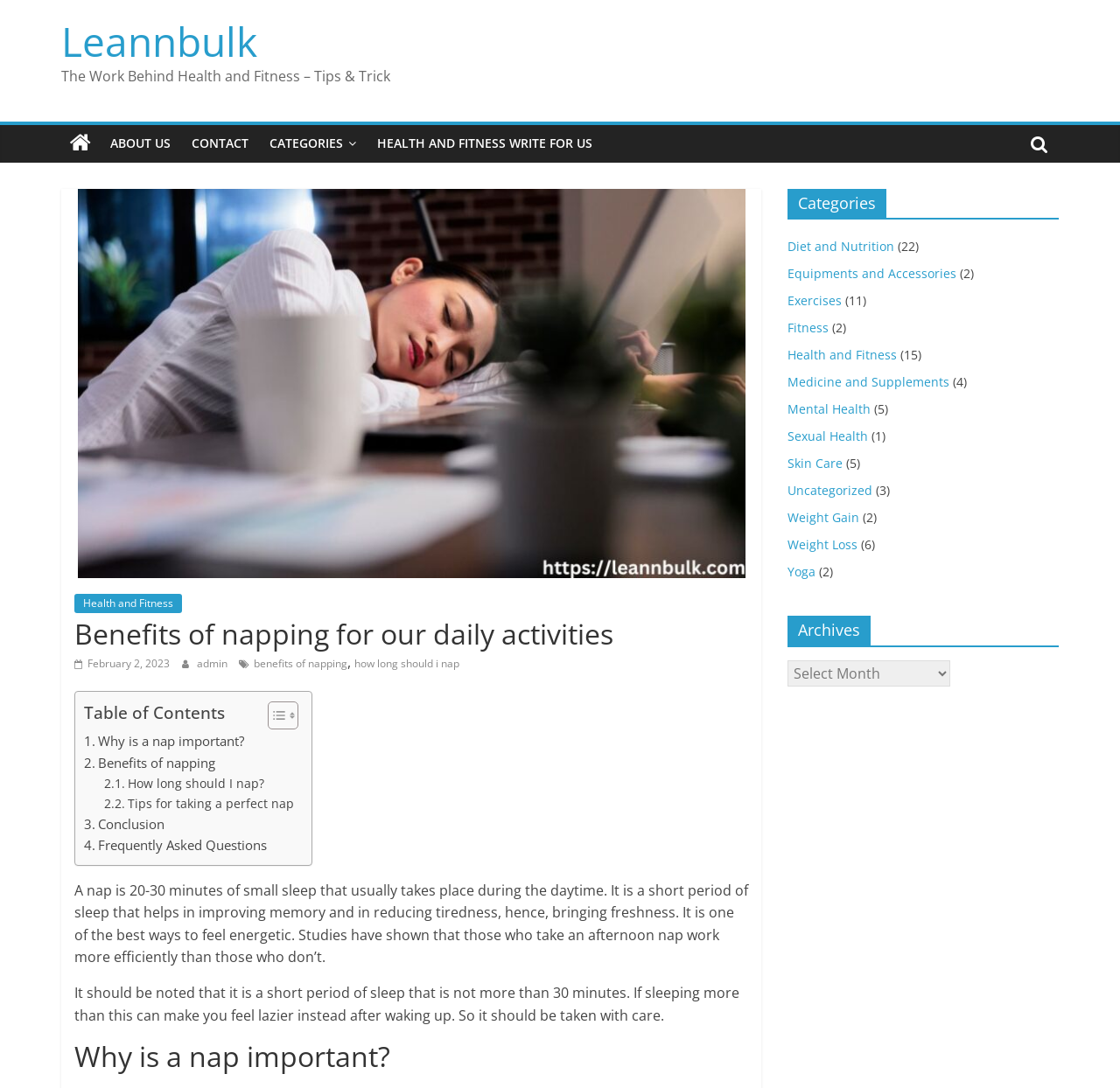Locate and provide the bounding box coordinates for the HTML element that matches this description: "Conclusion".

[0.075, 0.748, 0.147, 0.768]